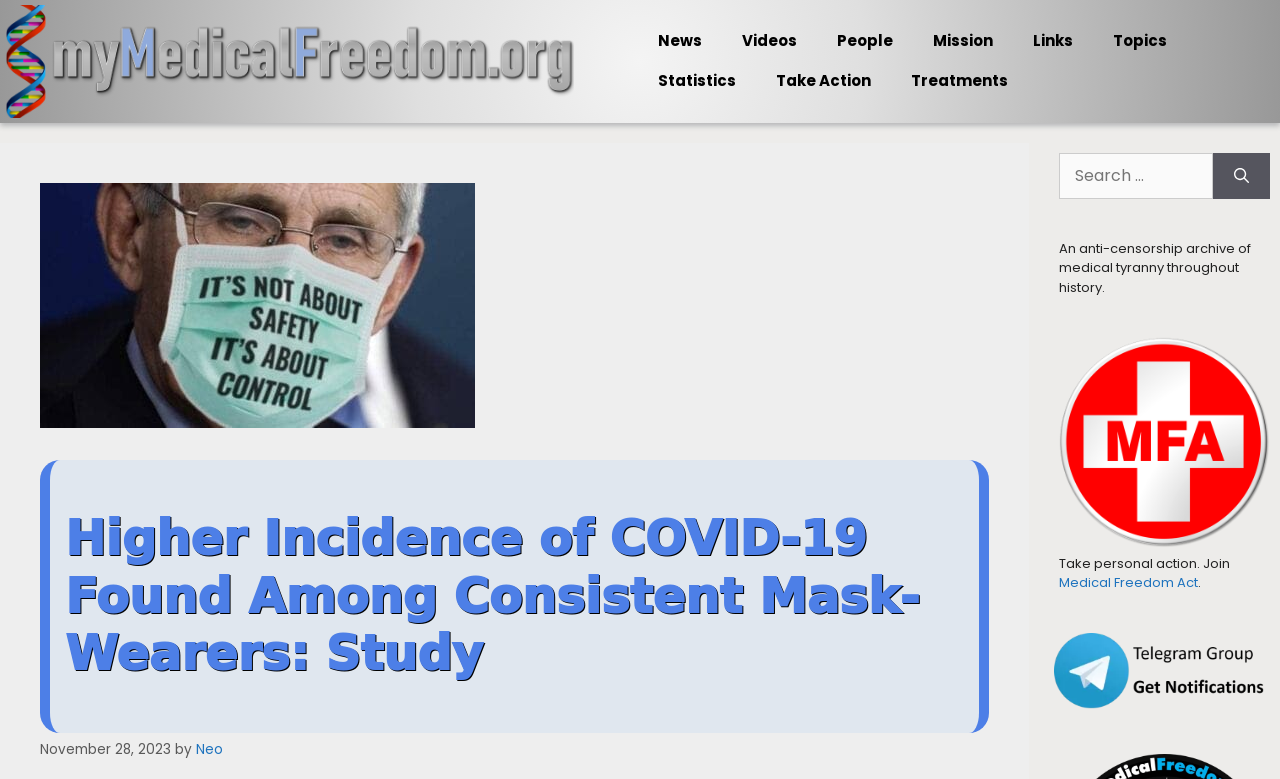Bounding box coordinates are given in the format (top-left x, top-left y, bottom-right x, bottom-right y). All values should be floating point numbers between 0 and 1. Provide the bounding box coordinate for the UI element described as: alt="myMedicalFreedom.org"

[0.004, 0.063, 0.449, 0.092]